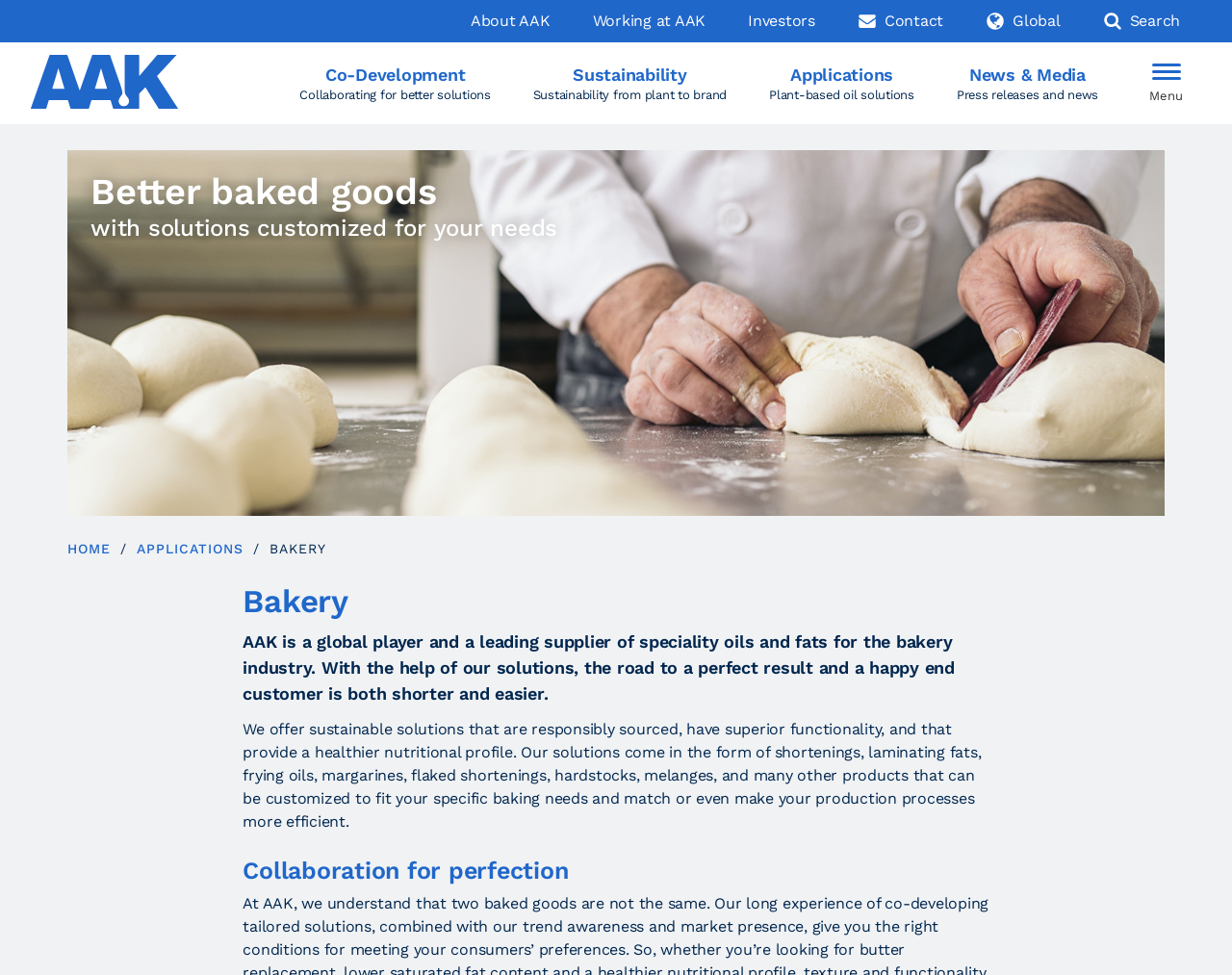Generate a thorough caption that explains the contents of the webpage.

The webpage is about AAK, a global player and leading supplier of specialty oils and fats for the bakery industry. At the top, there is a navigation menu with links to "About AAK", "Working at AAK", "Investors", "Contact", "Global", and "Search". Below the navigation menu, there is a logo of AAK accompanied by a link to the homepage.

To the right of the logo, there is a section titled "Quicklinks" with links to "Co-Development", "Sustainability", "Applications", "News & Media", and a menu button labeled "Group 9 Menu". Below this section, there is a large image of a baker dividing bread dough into pieces, taking up most of the width of the page.

Above the image, there is a heading "Better baked goods" and a paragraph of text describing how AAK offers solutions customized for the user's needs. Below the image, there is a section with a heading "YOU ARE HERE:" indicating that the current page is "HOME" and "APPLICATIONS" with a subheading "BAKERY".

In the main content area, there is a heading "Bakery" and a paragraph of text describing AAK's role in the bakery industry and its sustainable solutions. Below this, there is another paragraph of text detailing the various products offered by AAK, including shortenings, laminating fats, frying oils, and more. Finally, there is a heading "Collaboration for perfection" at the bottom of the page.